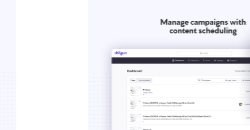Answer briefly with one word or phrase:
What is the design style of the dashboard?

Clean and modern